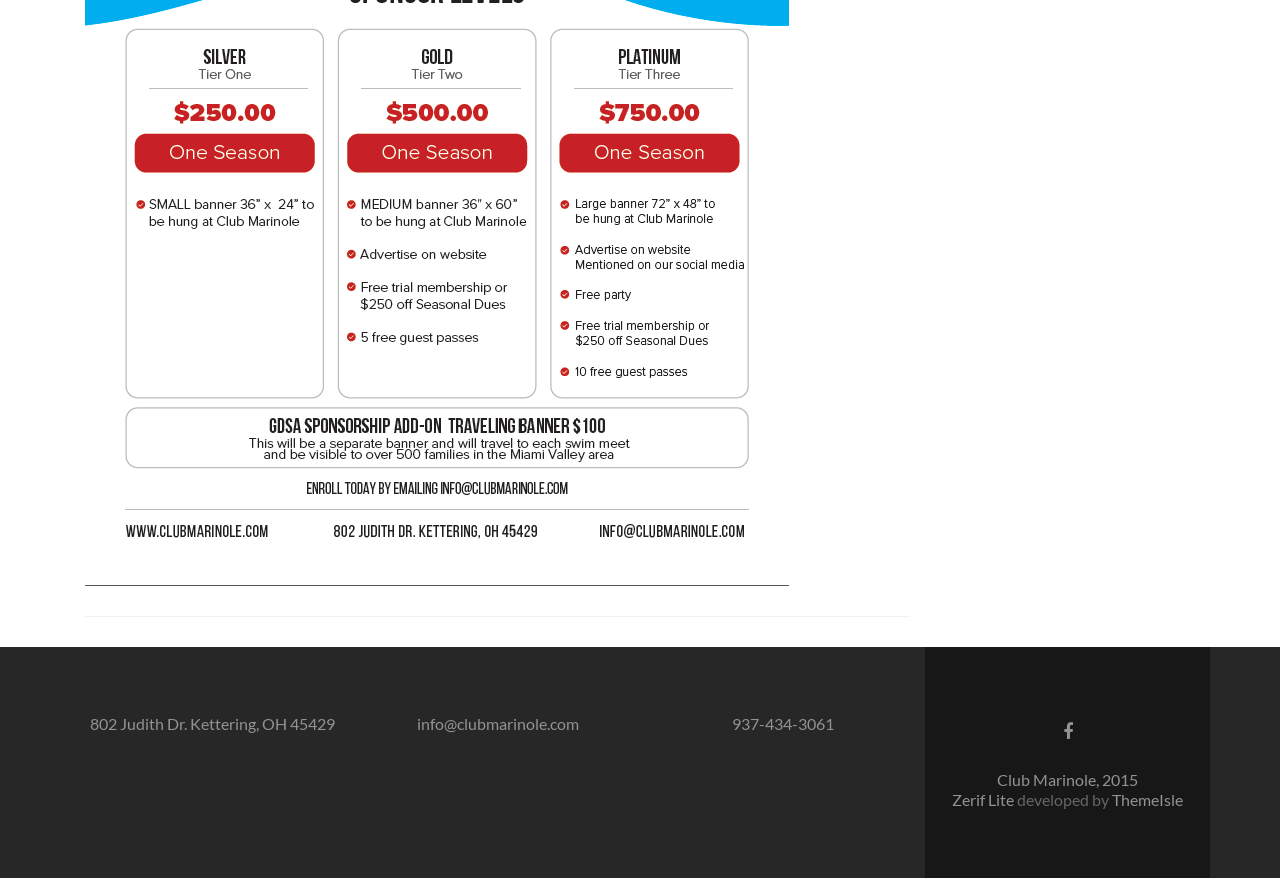Find the bounding box coordinates for the UI element whose description is: "ThemeIsle". The coordinates should be four float numbers between 0 and 1, in the format [left, top, right, bottom].

[0.869, 0.9, 0.924, 0.922]